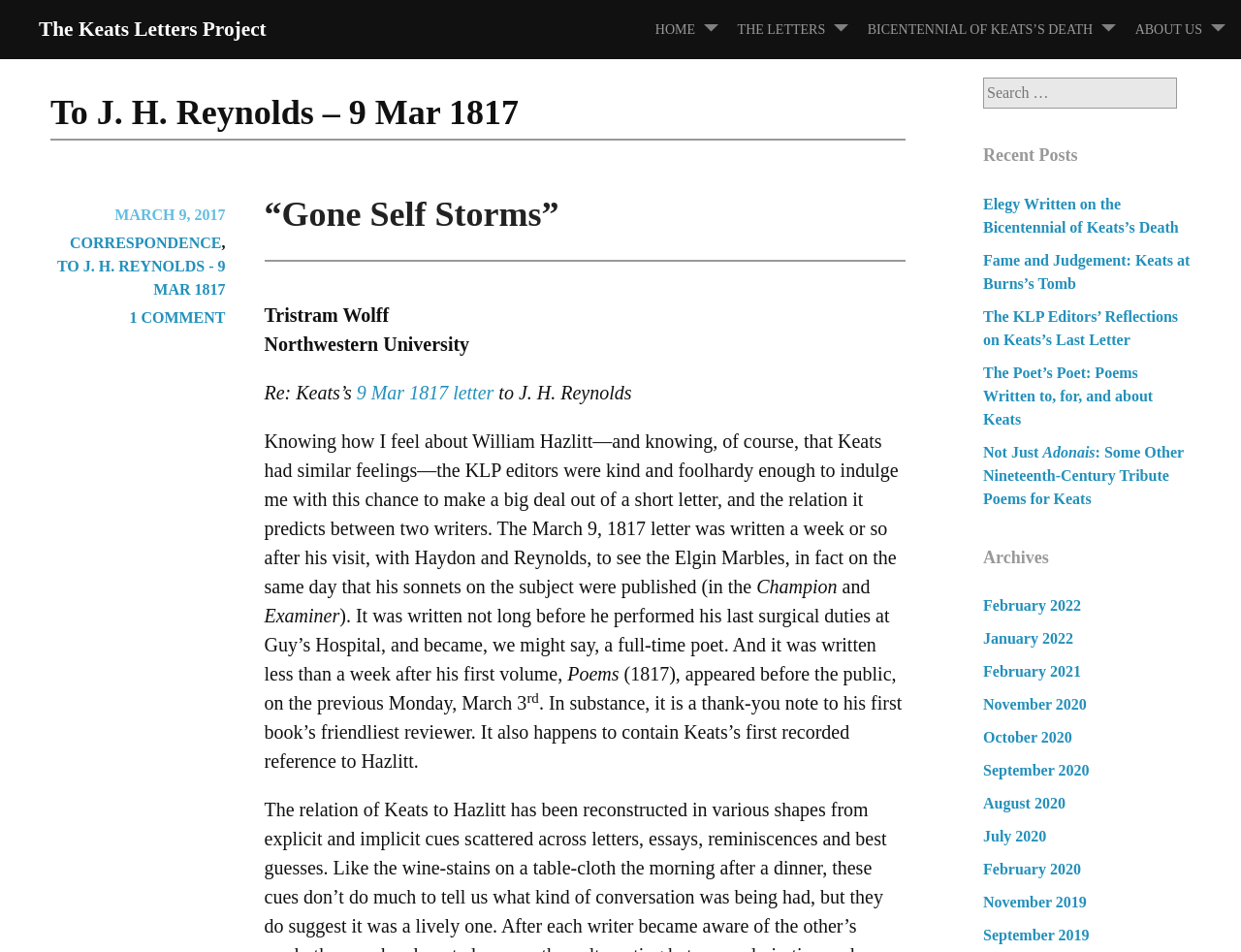Identify the bounding box coordinates of the section to be clicked to complete the task described by the following instruction: "Check the 'Archives' section". The coordinates should be four float numbers between 0 and 1, formatted as [left, top, right, bottom].

[0.792, 0.577, 0.959, 0.594]